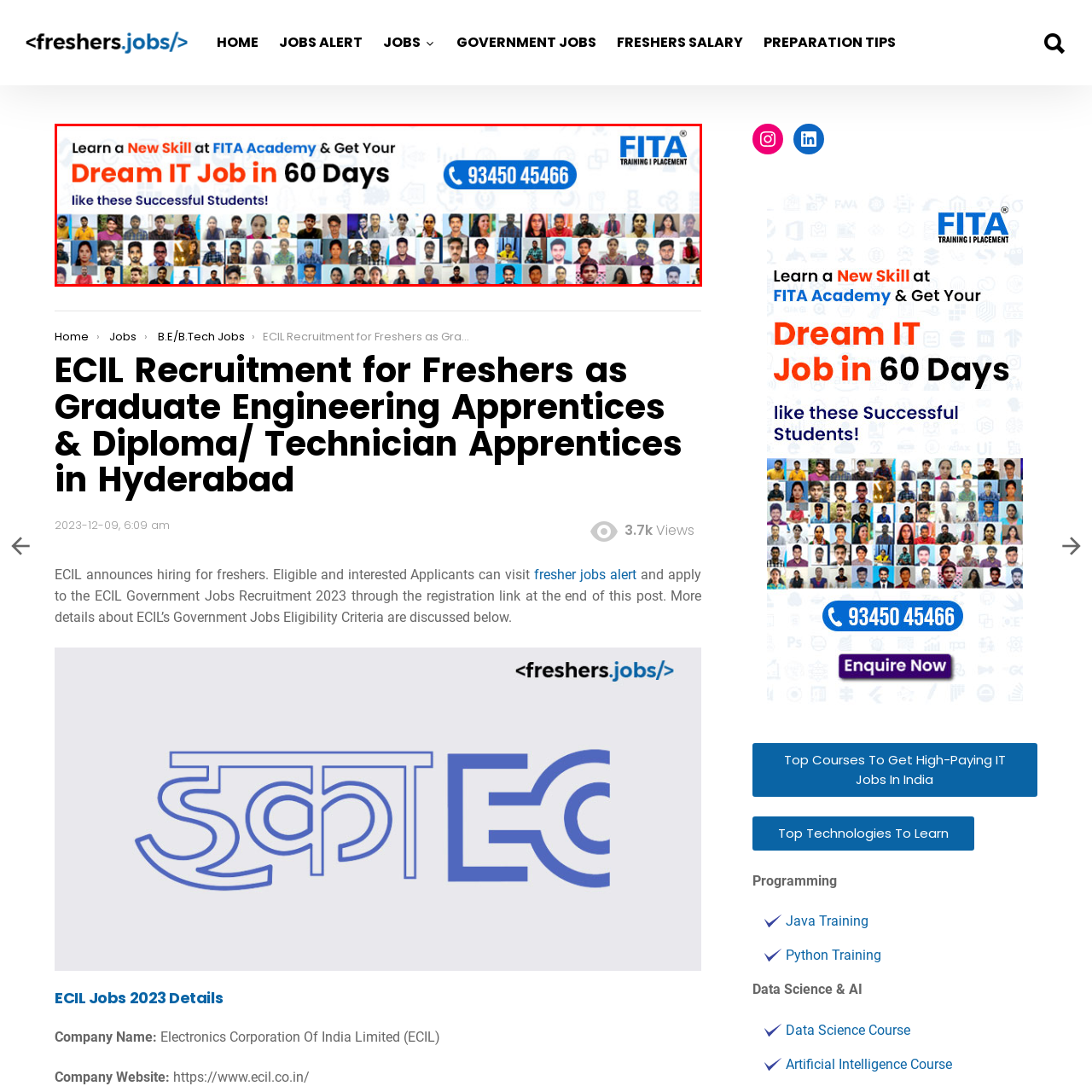Generate a thorough description of the part of the image enclosed by the red boundary.

The image promotes FITA Academy, inviting potential students to enhance their skills and secure their dream IT jobs within a 60-day timeframe. The banner showcases a collage of successful students who have completed their courses, illustrating the diverse backgrounds and achievements of graduates. The message emphasizes the opportunity to learn new skills that lead to fruitful careers in information technology. Accompanying the visual is a contact number for inquiries, reinforcing the academy's commitment to connecting aspiring professionals with the tools and training they need to succeed in the tech industry.